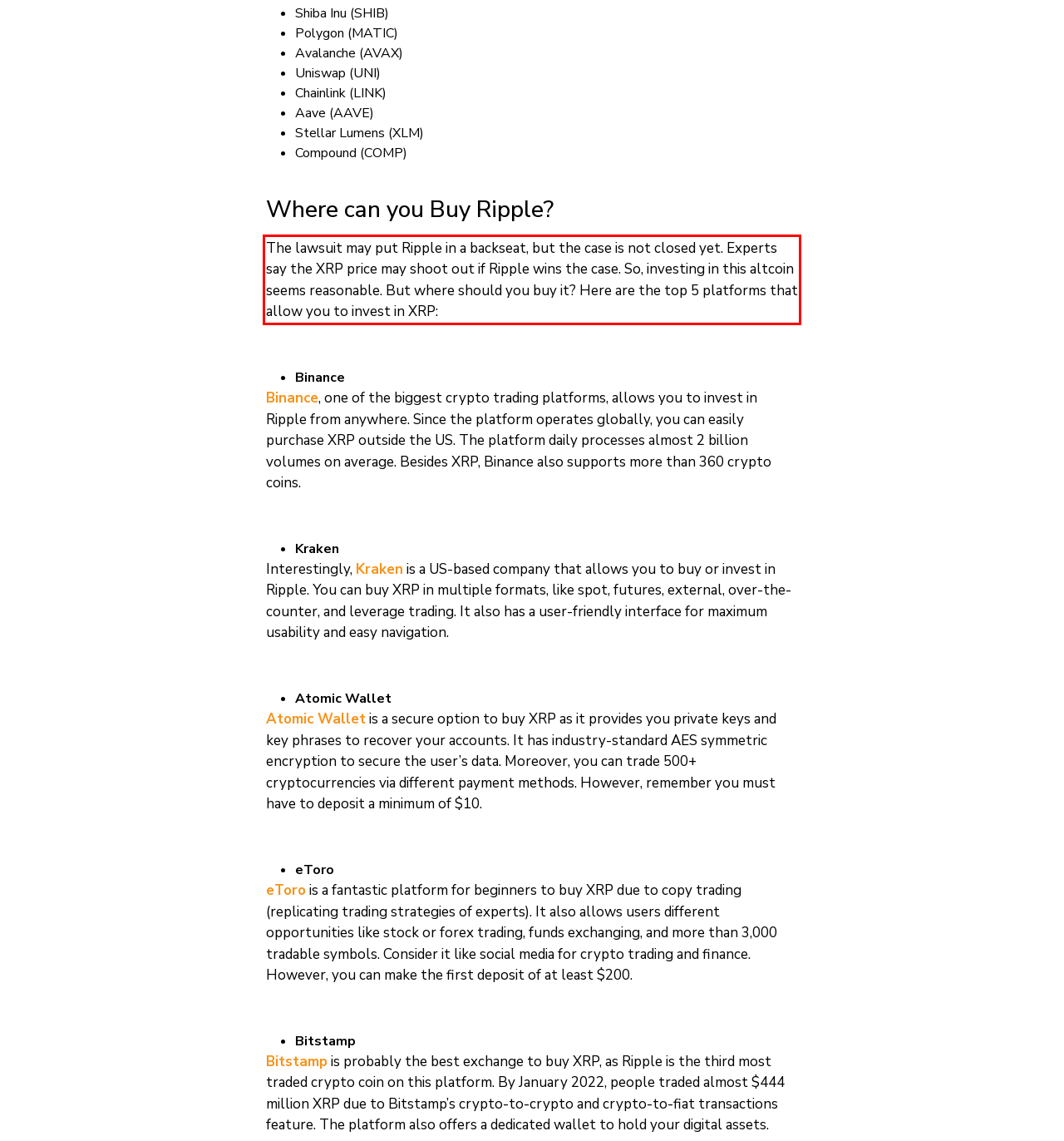Identify and extract the text within the red rectangle in the screenshot of the webpage.

The lawsuit may put Ripple in a backseat, but the case is not closed yet. Experts say the XRP price may shoot out if Ripple wins the case. So, investing in this altcoin seems reasonable. But where should you buy it? Here are the top 5 platforms that allow you to invest in XRP: